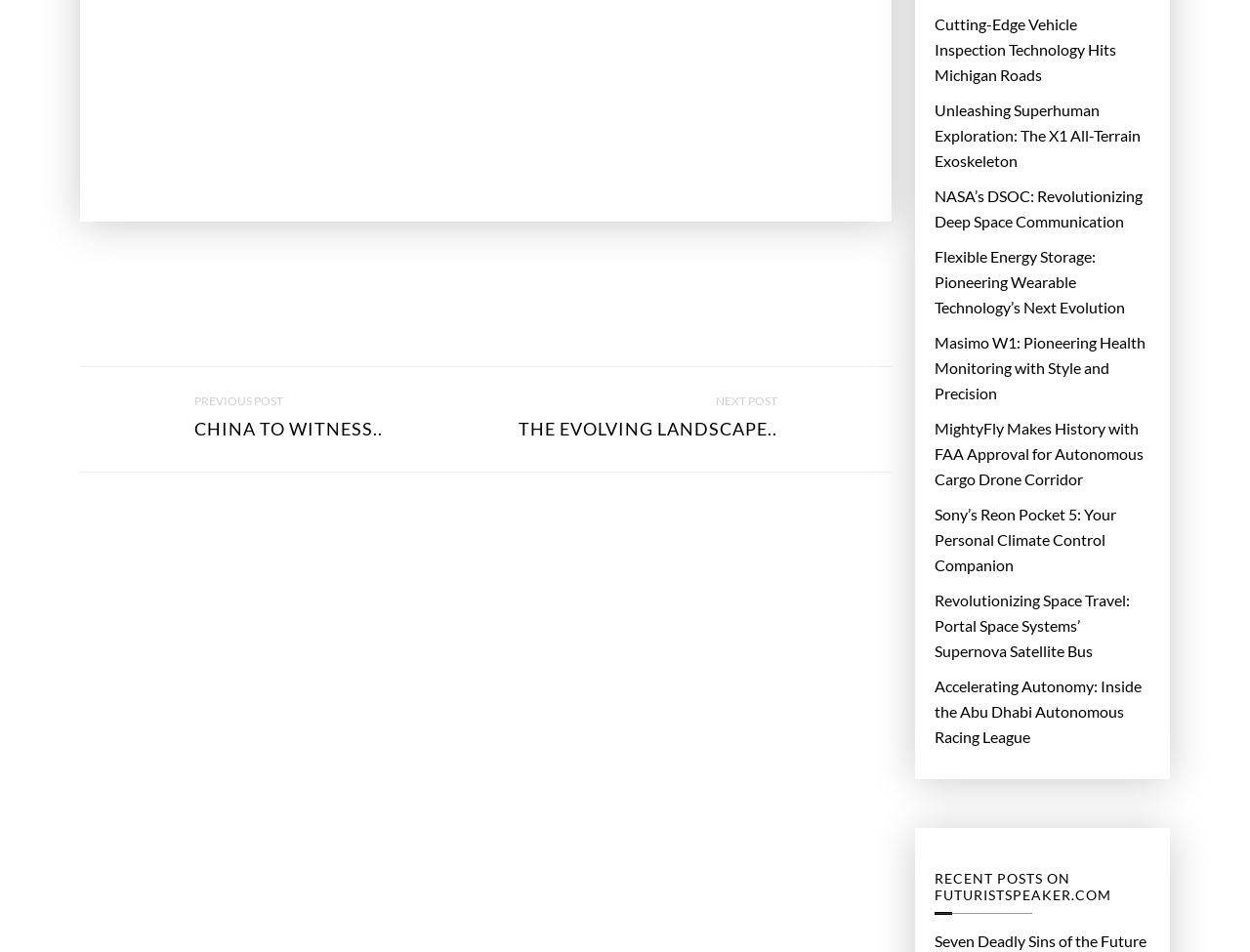What is the next post after 'CHINA TO WITNESS..'?
Refer to the screenshot and deliver a thorough answer to the question presented.

I looked at the link with the text 'NEXT POST THE EVOLVING LANDSCAPE..' and found that the heading inside it is 'THE EVOLVING LANDSCAPE..', which is likely the title of the next post.